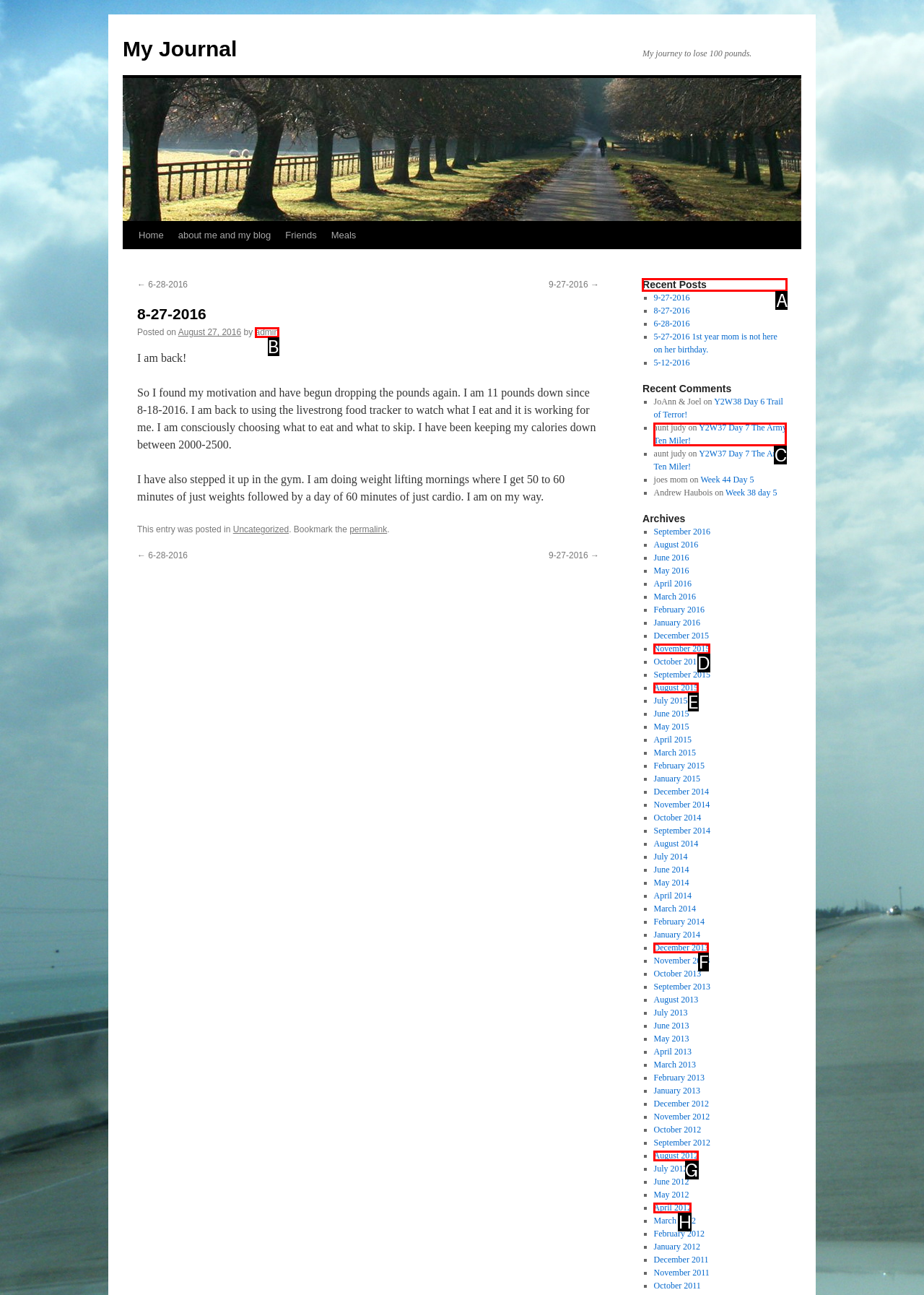To complete the instruction: view recent posts, which HTML element should be clicked?
Respond with the option's letter from the provided choices.

A